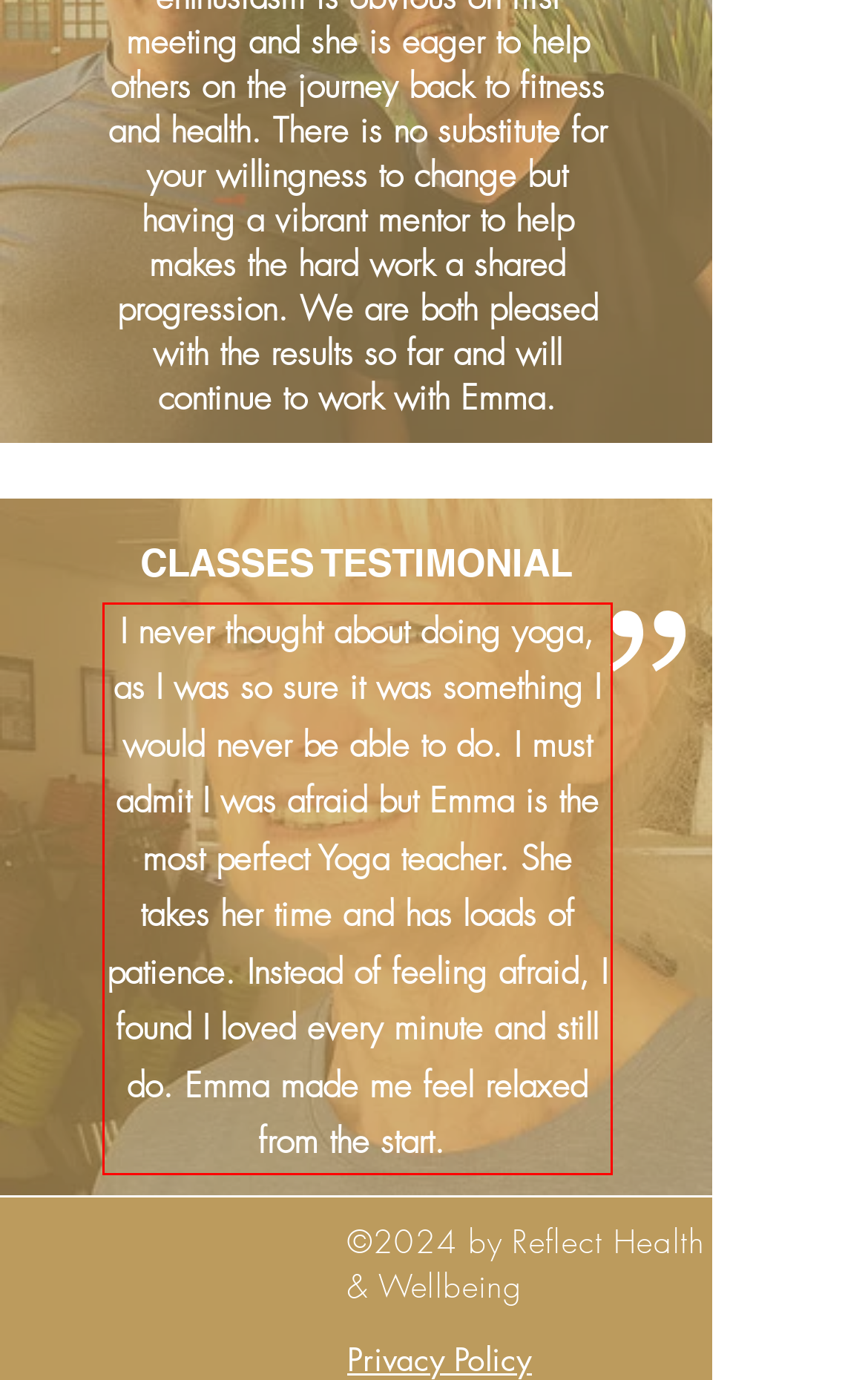Using the provided screenshot of a webpage, recognize and generate the text found within the red rectangle bounding box.

I never thought about doing yoga, as I was so sure it was something I would never be able to do. I must admit I was afraid but Emma is the most perfect Yoga teacher. She takes her time and has loads of patience. Instead of feeling afraid, I found I loved every minute and still do. Emma made me feel relaxed from the start.